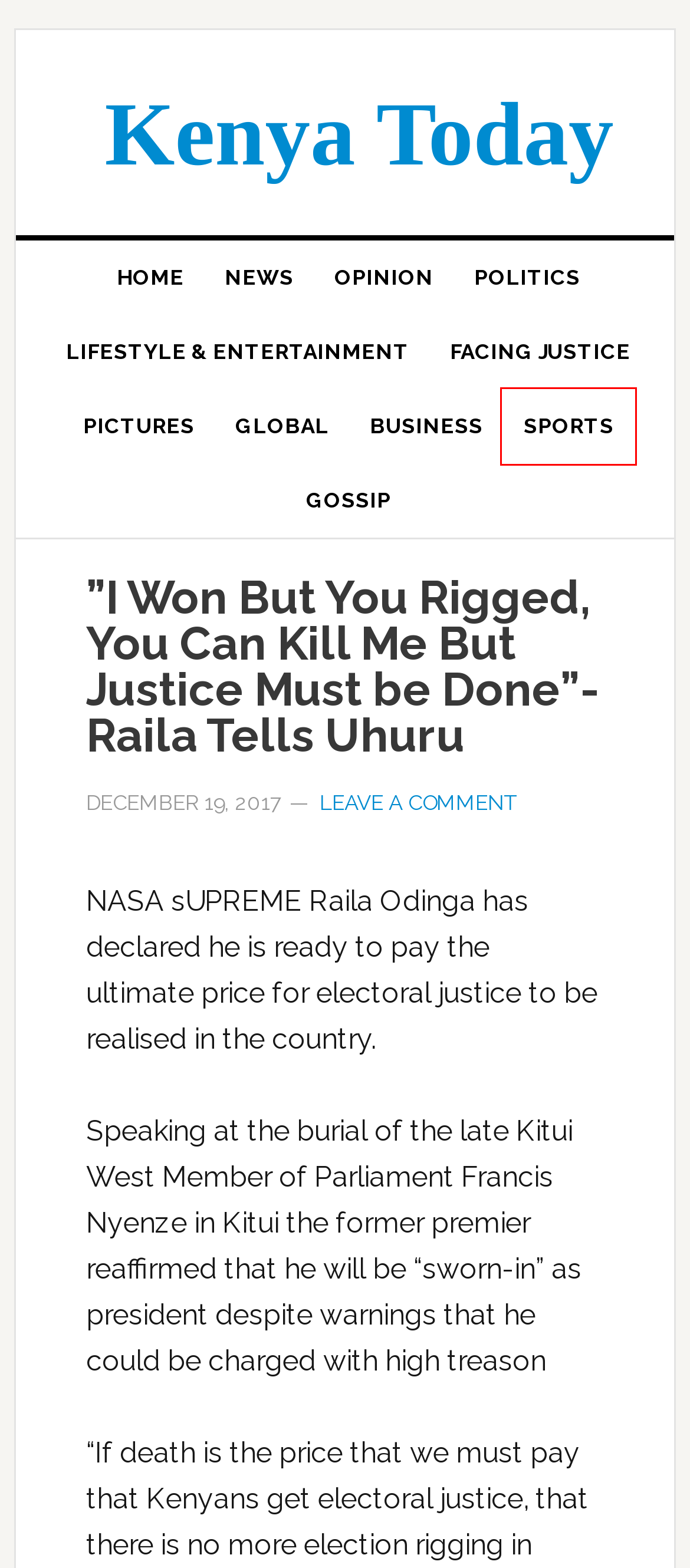You are presented with a screenshot of a webpage containing a red bounding box around an element. Determine which webpage description best describes the new webpage after clicking on the highlighted element. Here are the candidates:
A. Politics Archives | Kenya Today
B. Pictures Archives | Kenya Today
C. Opinion Archives | Kenya Today
D. Lifestyle & entertainment Archives | Kenya Today
E. News Archives | Kenya Today
F. Gossip Archives | Kenya Today
G. Sports Archives | Kenya Today
H. Business Archives | Kenya Today

G